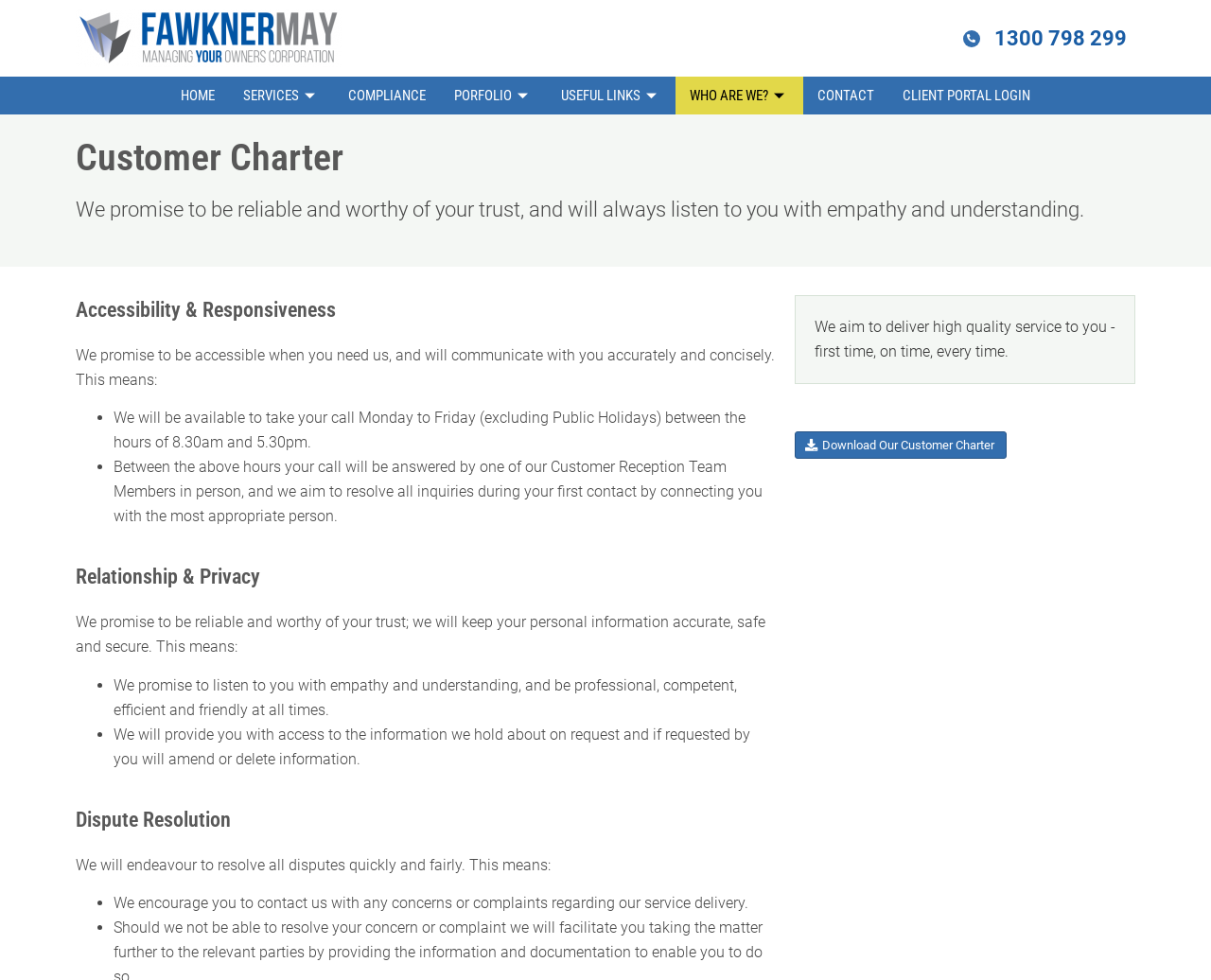Locate the bounding box coordinates of the clickable region to complete the following instruction: "Login to CLIENT PORTAL."

[0.734, 0.078, 0.862, 0.117]